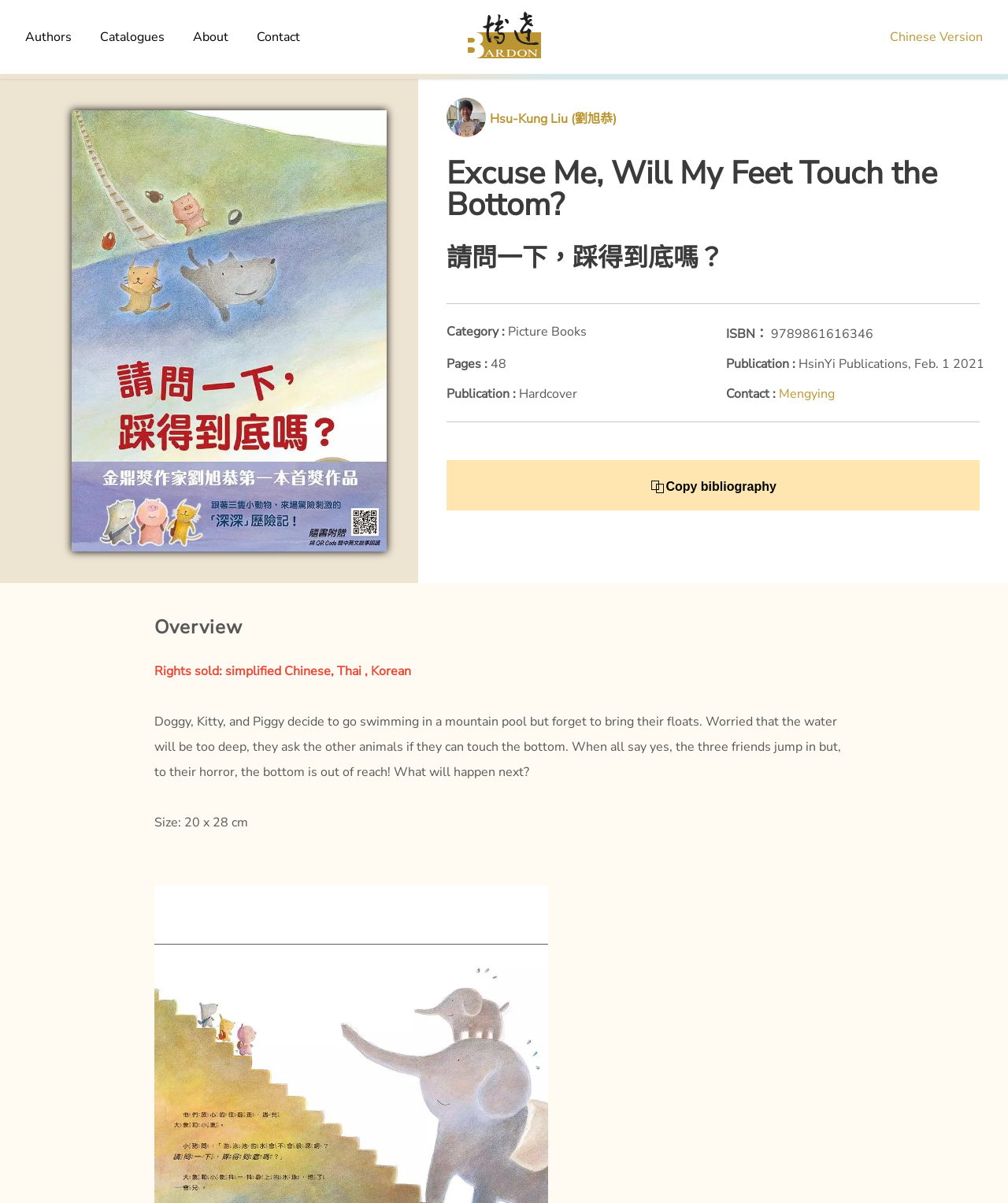What is the size of the book?
Carefully analyze the image and provide a detailed answer to the question.

I found the size of the book by looking at the StaticText element with the text 'Size: 20 x 28 cm' which is located at [0.153, 0.676, 0.246, 0.691] on the webpage.